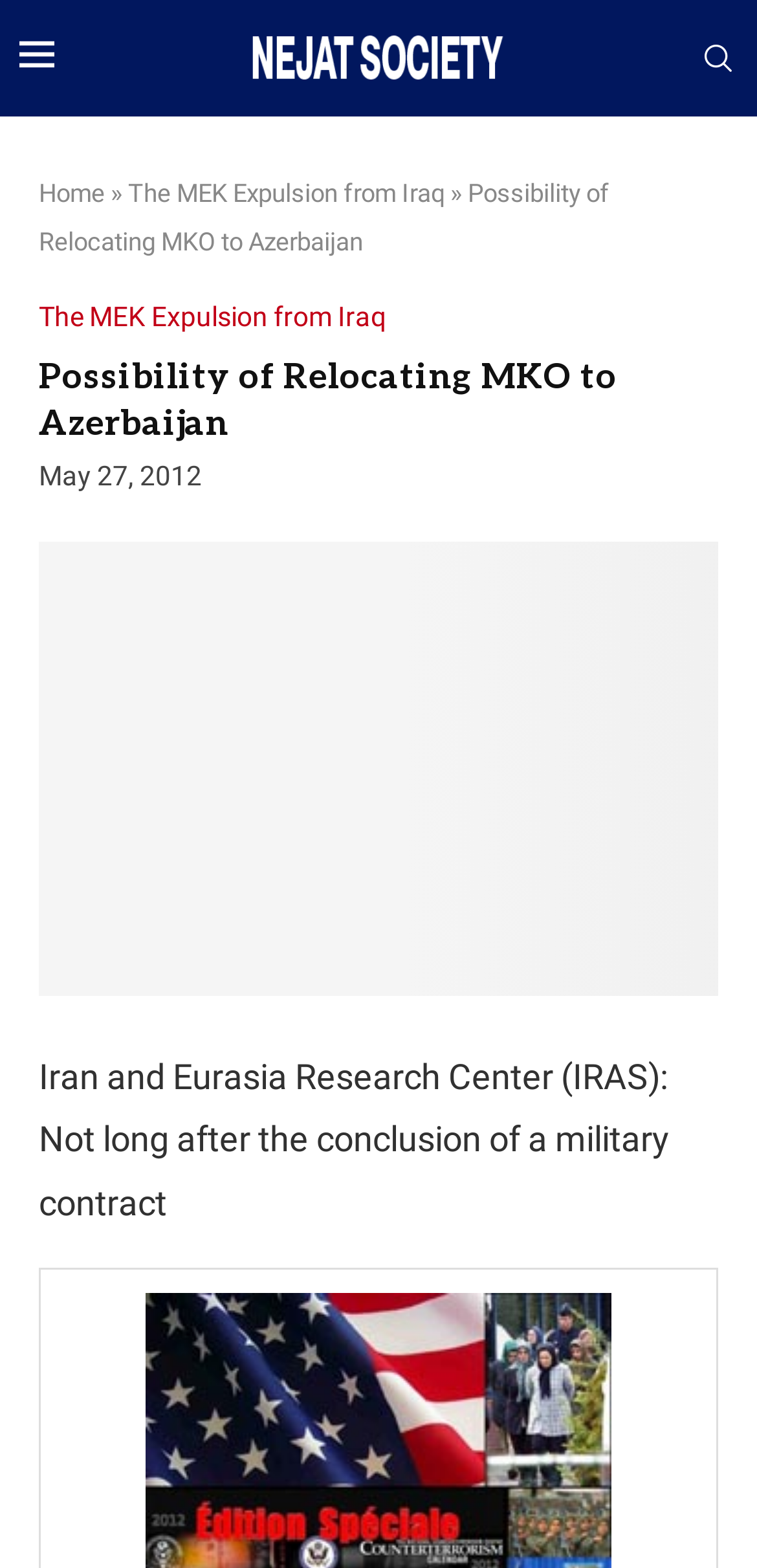Generate a thorough caption detailing the webpage content.

The webpage appears to be an article or news page with a focus on the topic of relocating the Mujahedin-e Khalq Organization (MKO) to Azerbaijan. 

At the top left of the page, there is a small image, and next to it, a link to the "Nejat Society" with an accompanying image. On the top right, there is a search link. 

Below the top section, there is a navigation menu with links to "Home" and "The MEK Expulsion from Iraq", separated by a right-pointing arrow symbol. 

The main content of the page is headed by a title "Possibility of Relocating MKO to Azerbaijan", which is also a link to another page with the same title. Below the title, there is a timestamp indicating the article was published on May 27, 2012. 

The article itself begins with a paragraph of text, which discusses the Iran and Eurasia Research Center (IRAS) and a military contract.